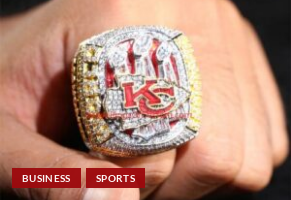Create an extensive caption that includes all significant details of the image.

This image showcases the 2022 Kansas City Chiefs championship ring, a symbol of their remarkable victory in the NFL. The ring features a striking design with a prominent "KC" logo, surrounded by sparkling diamonds and gold accents, highlighting the team's success and prestige. It is held prominently on a hand, underscoring its significance as a treasured piece of sports memorabilia. Below the image are labels for "BUSINESS" and "SPORTS," indicating its relevance to those categories of content.